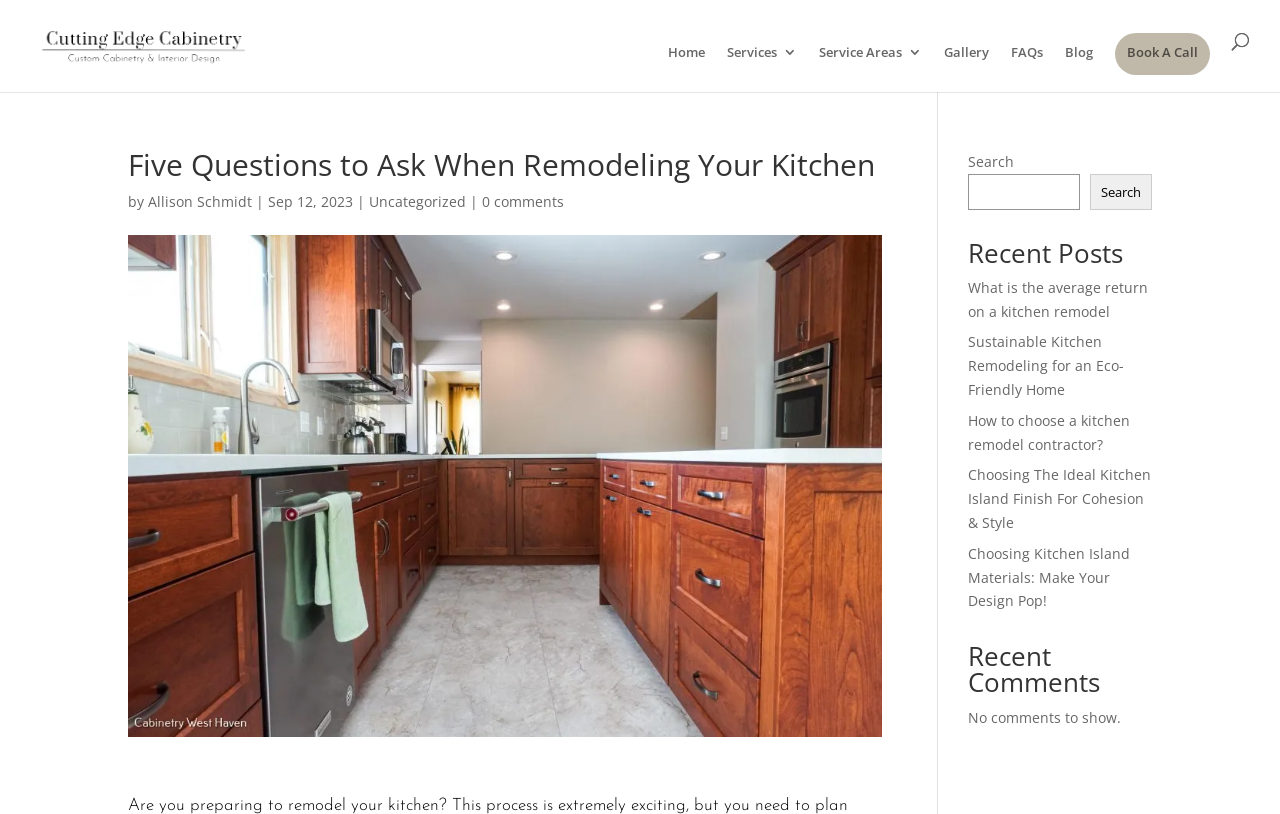Look at the image and give a detailed response to the following question: What is the name of the company?

The company name can be found in the top-left corner of the webpage, where it is written as 'Cutting Edge Cabinetry & Services' and also has a corresponding image with the same name.